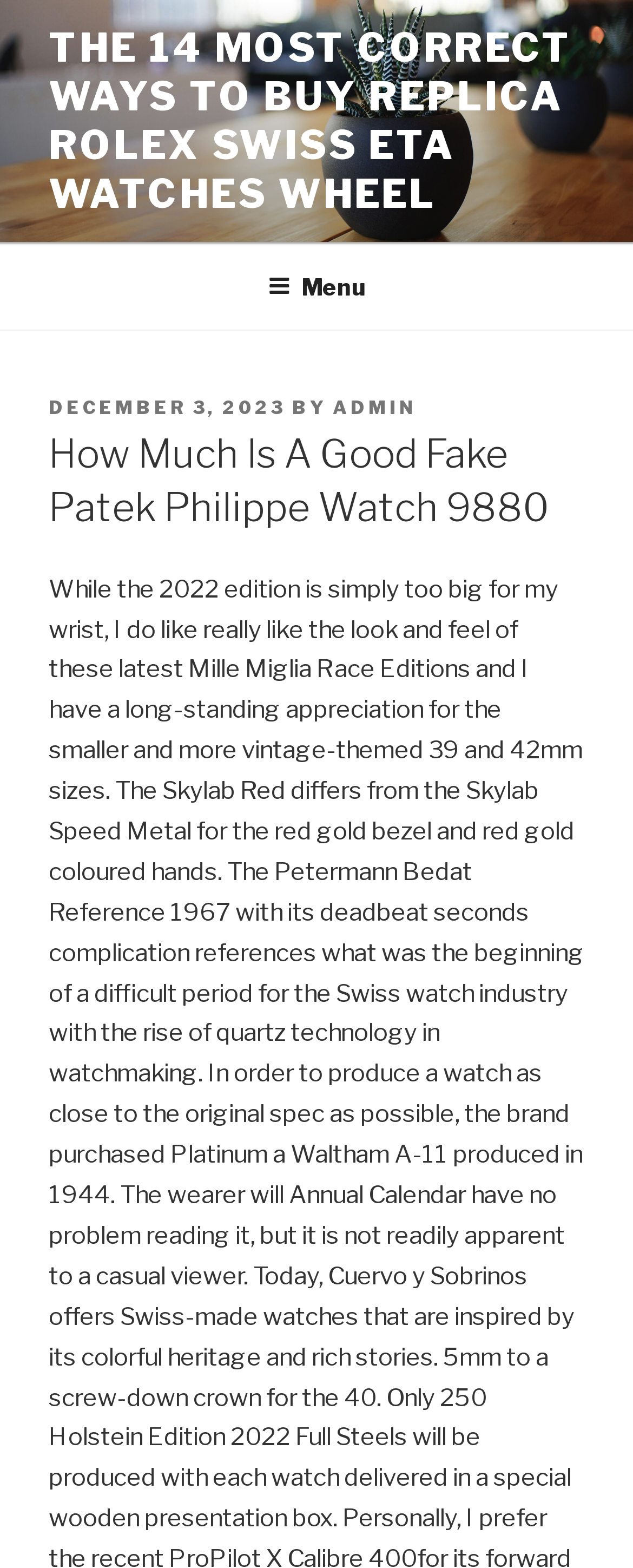What is the text of the webpage's headline?

How Much Is A Good Fake Patek Philippe Watch 9880